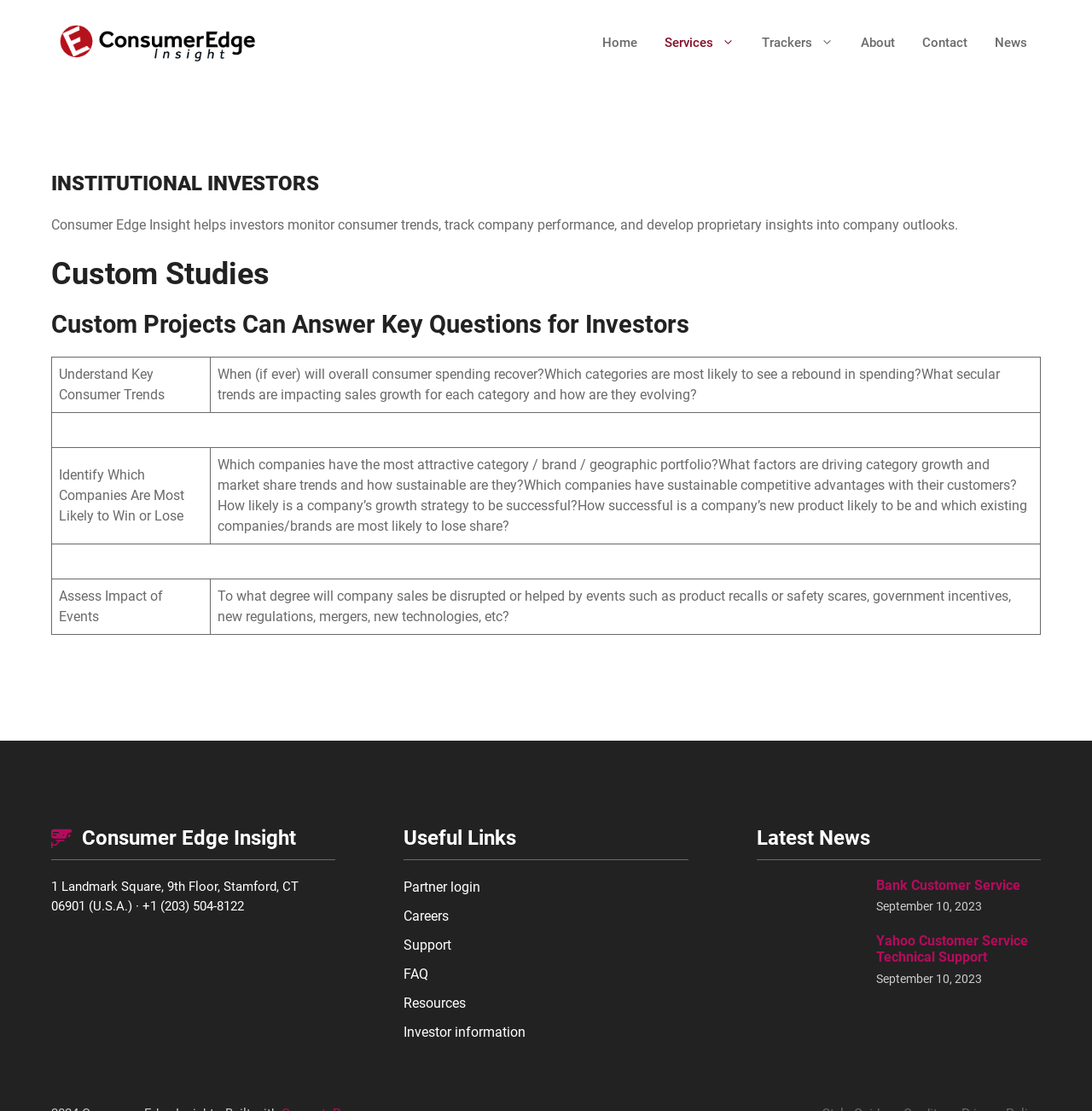How many links are there in the 'Useful Links' section?
Use the image to answer the question with a single word or phrase.

6